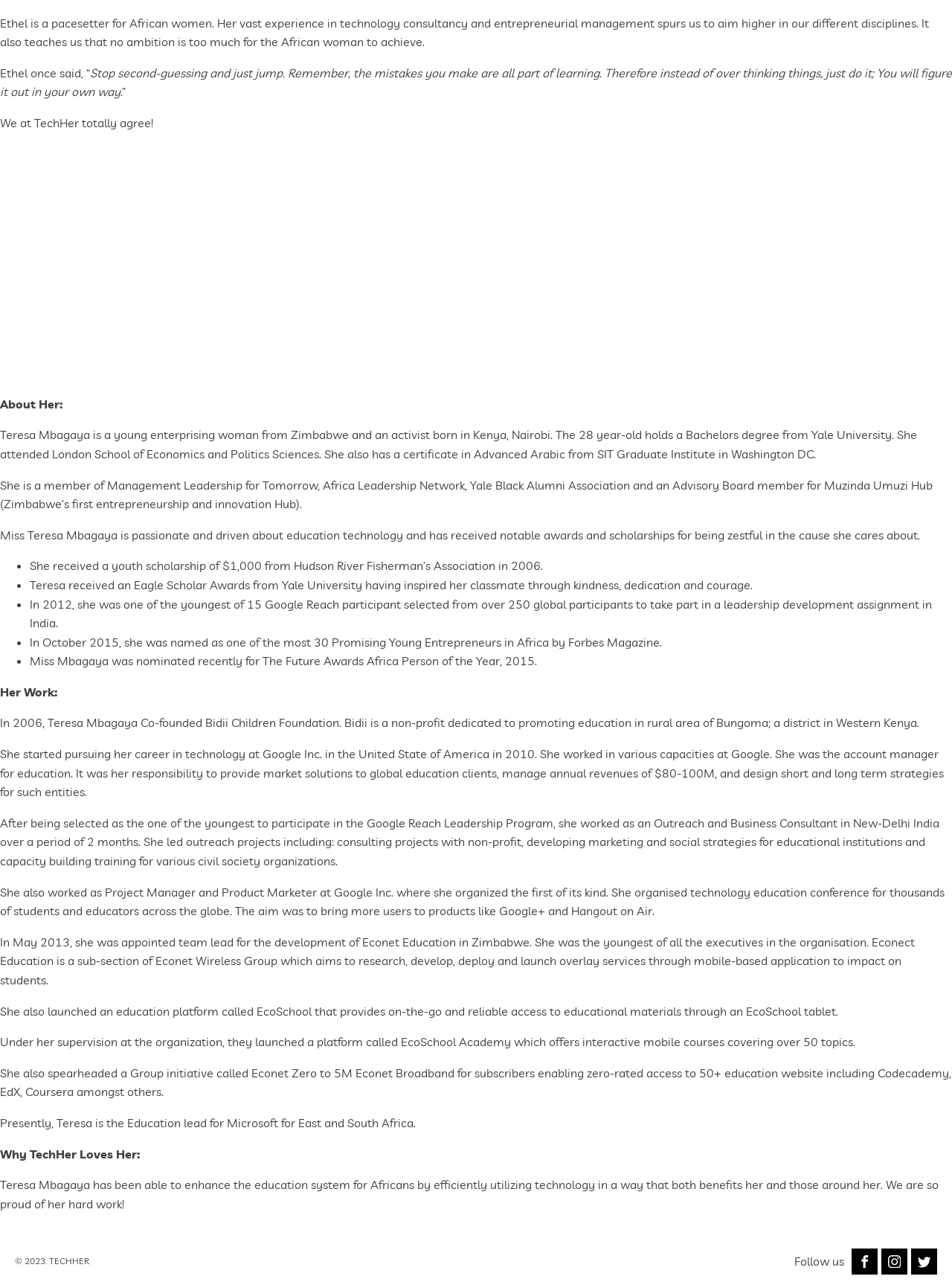What is the name of the non-profit organization co-founded by Teresa Mbagaya?
Based on the image, give a one-word or short phrase answer.

Bidii Children Foundation